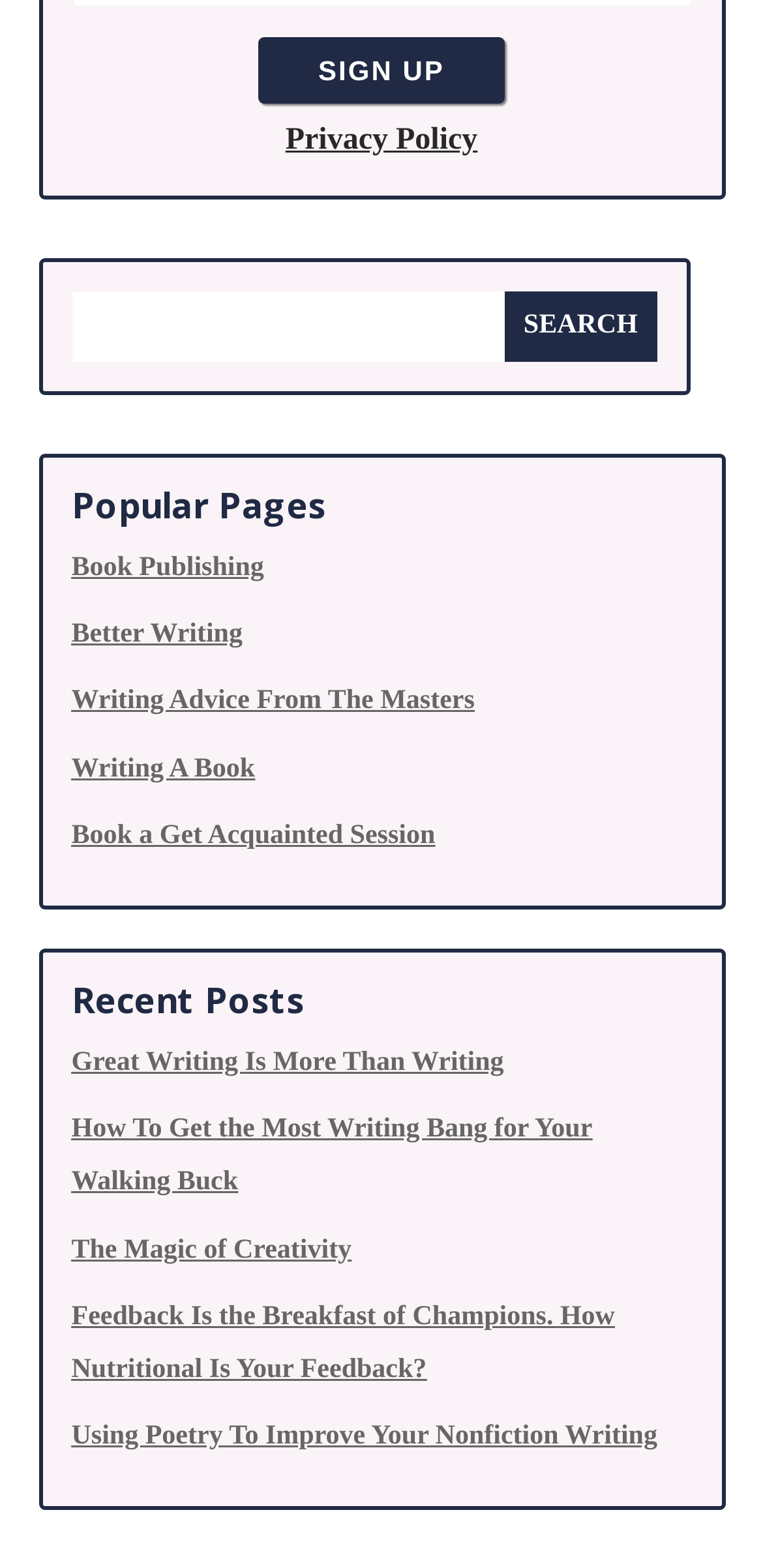Determine the bounding box coordinates of the region that needs to be clicked to achieve the task: "View Privacy Policy".

[0.348, 0.066, 0.652, 0.112]